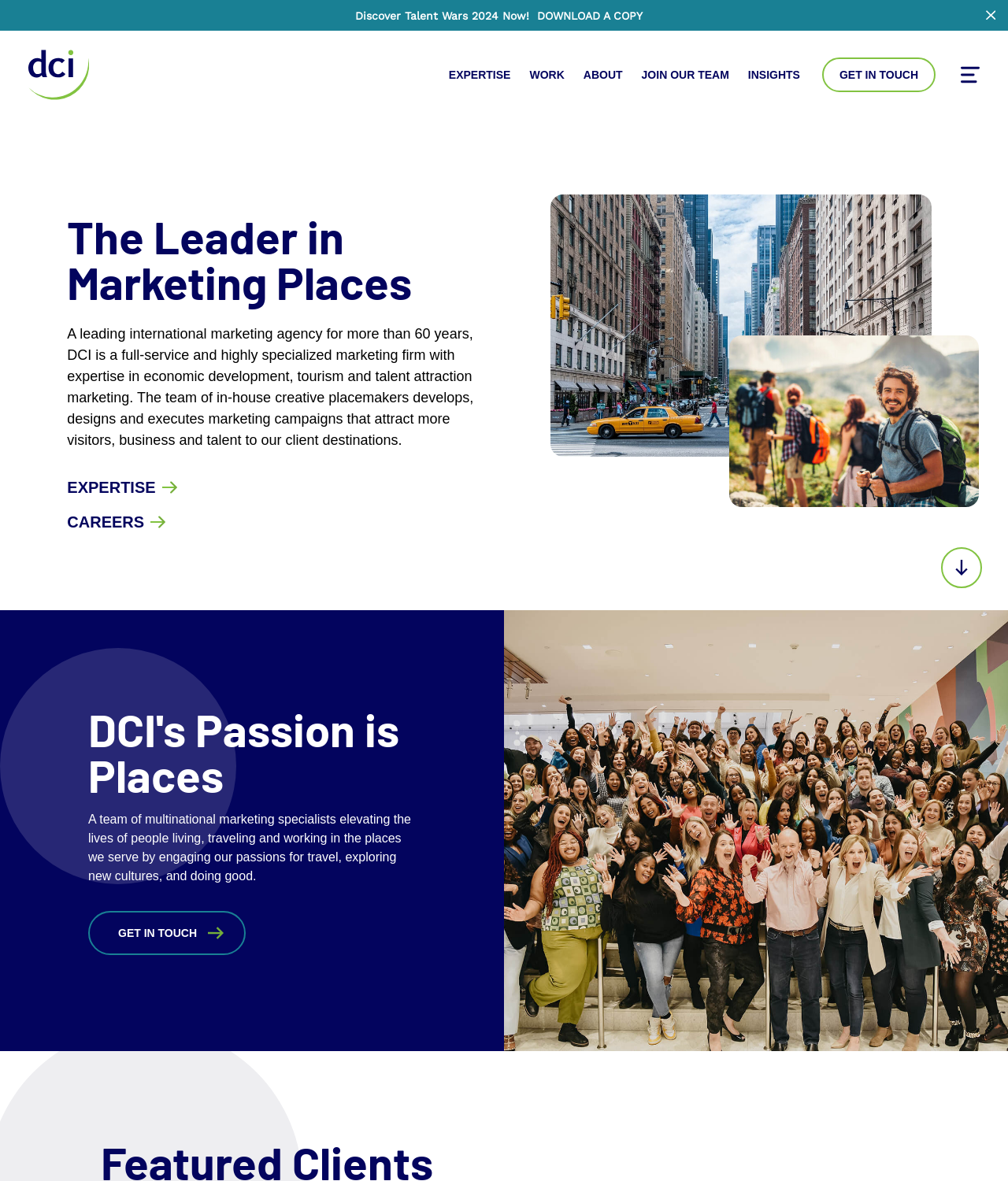Please identify the bounding box coordinates of the area that needs to be clicked to follow this instruction: "Enter email address".

None